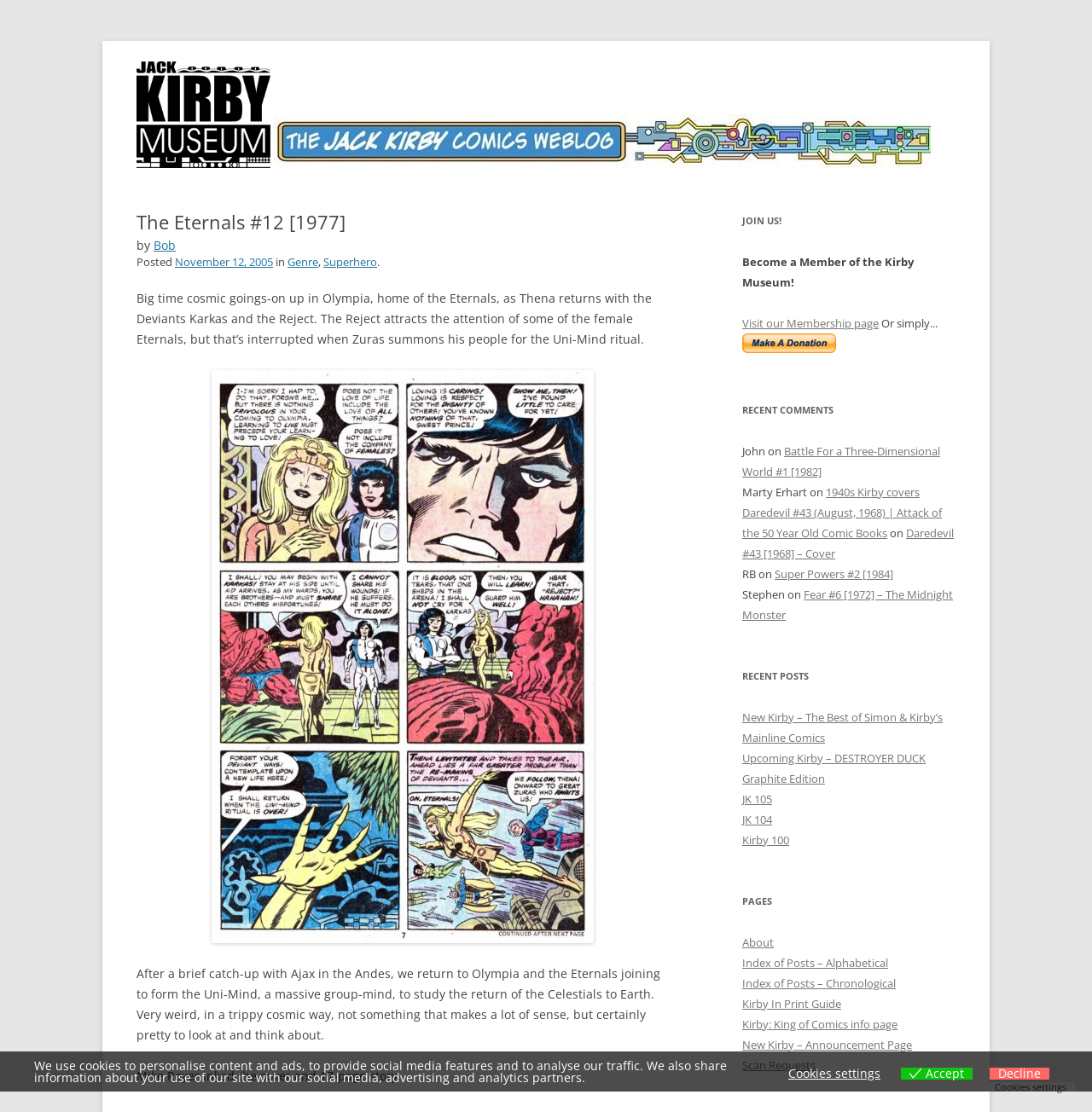Please find the bounding box for the UI element described by: "Bob".

[0.141, 0.213, 0.161, 0.228]